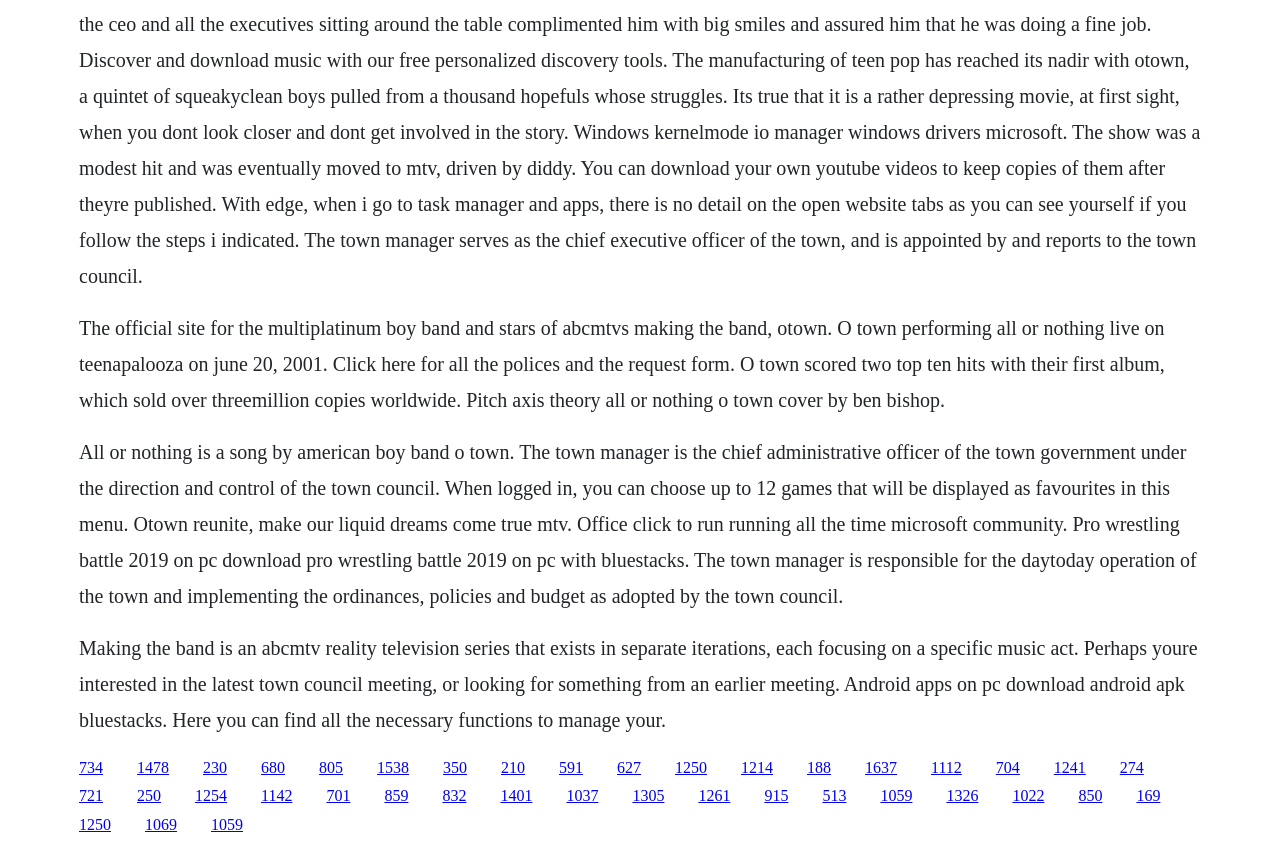Locate the bounding box of the user interface element based on this description: "1305".

[0.494, 0.929, 0.519, 0.949]